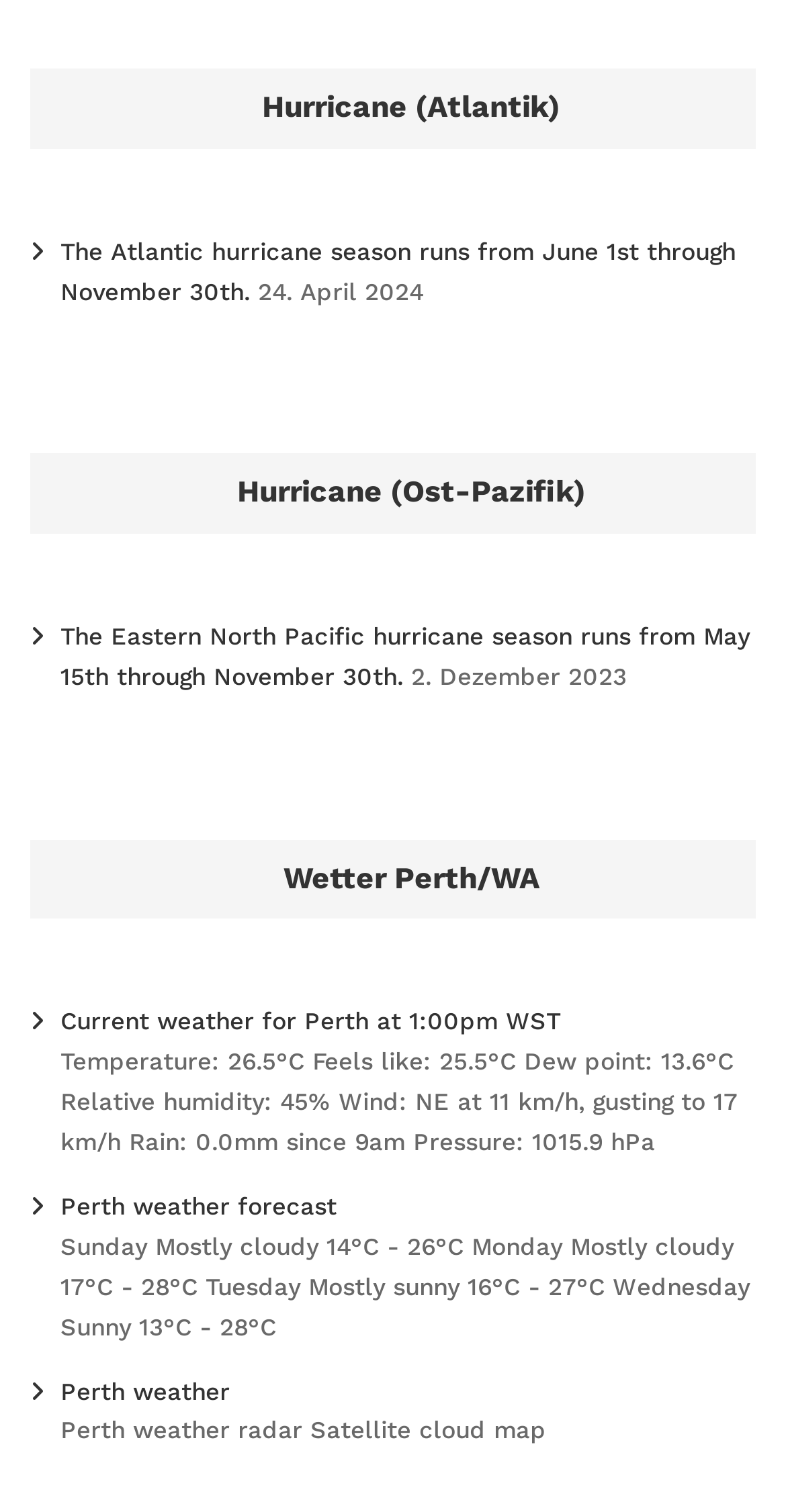Find the bounding box of the element with the following description: "blood sugar 178". The coordinates must be four float numbers between 0 and 1, formatted as [left, top, right, bottom].

None